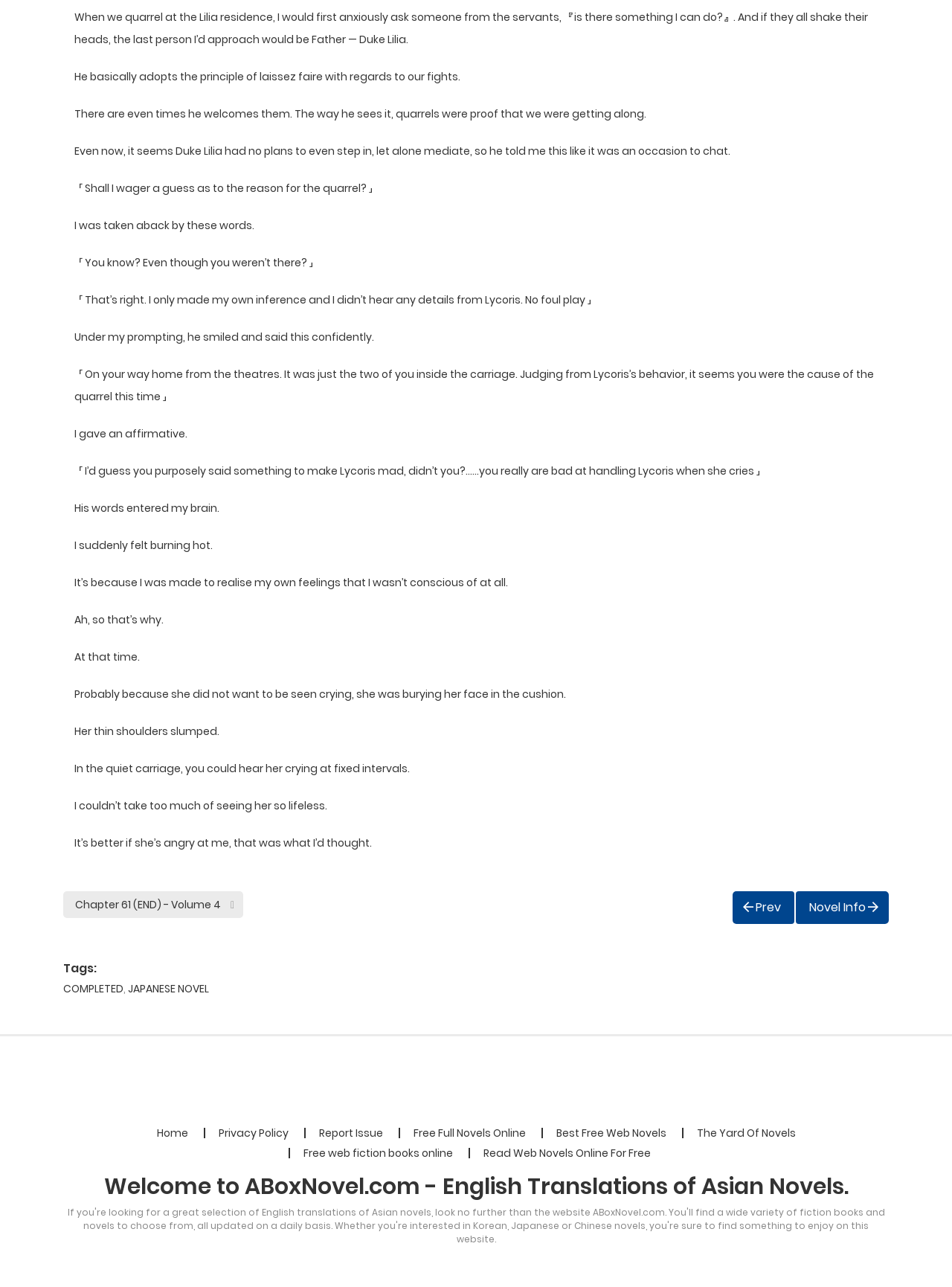Determine the bounding box for the described HTML element: "The Yard Of Novels". Ensure the coordinates are four float numbers between 0 and 1 in the format [left, top, right, bottom].

[0.732, 0.874, 0.836, 0.886]